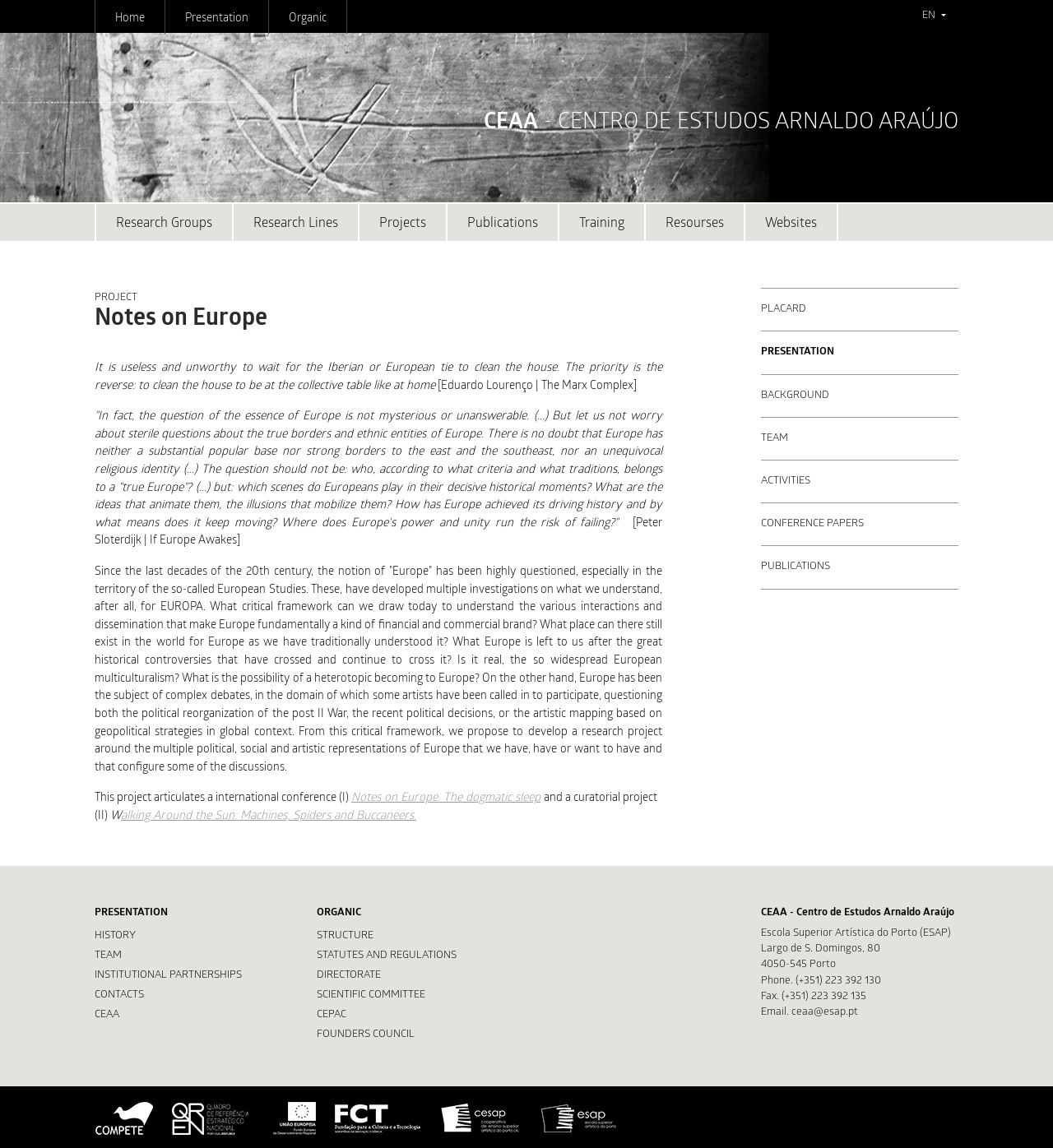Find the bounding box coordinates of the area to click in order to follow the instruction: "Select the language option 'EN'".

[0.863, 0.0, 0.91, 0.028]